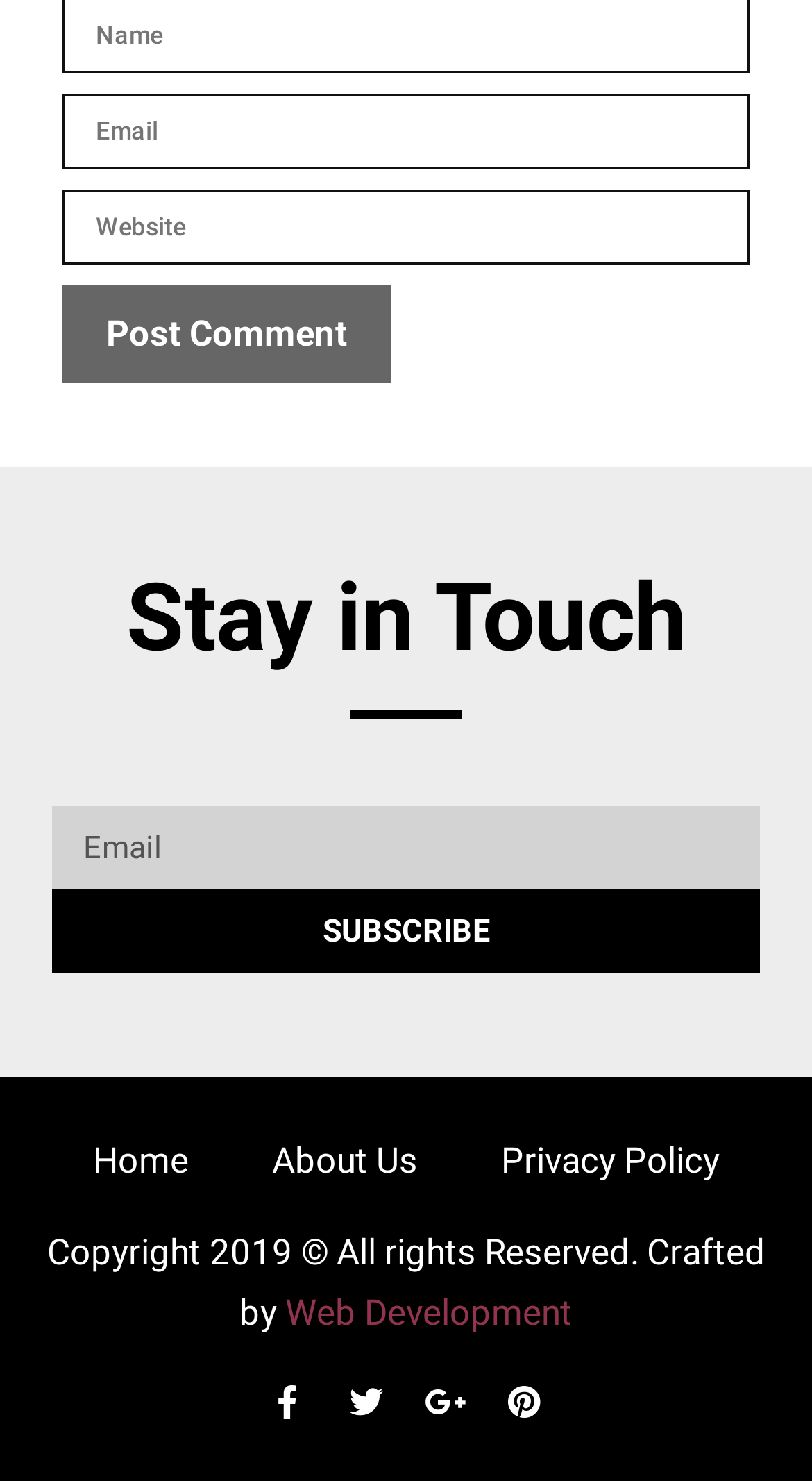Provide a thorough and detailed response to the question by examining the image: 
What is the difference between the two 'Email' textboxes?

The first 'Email' textbox has a 'required: False' attribute, while the second one has a 'required: True' attribute, indicating that the second one is mandatory to fill in.